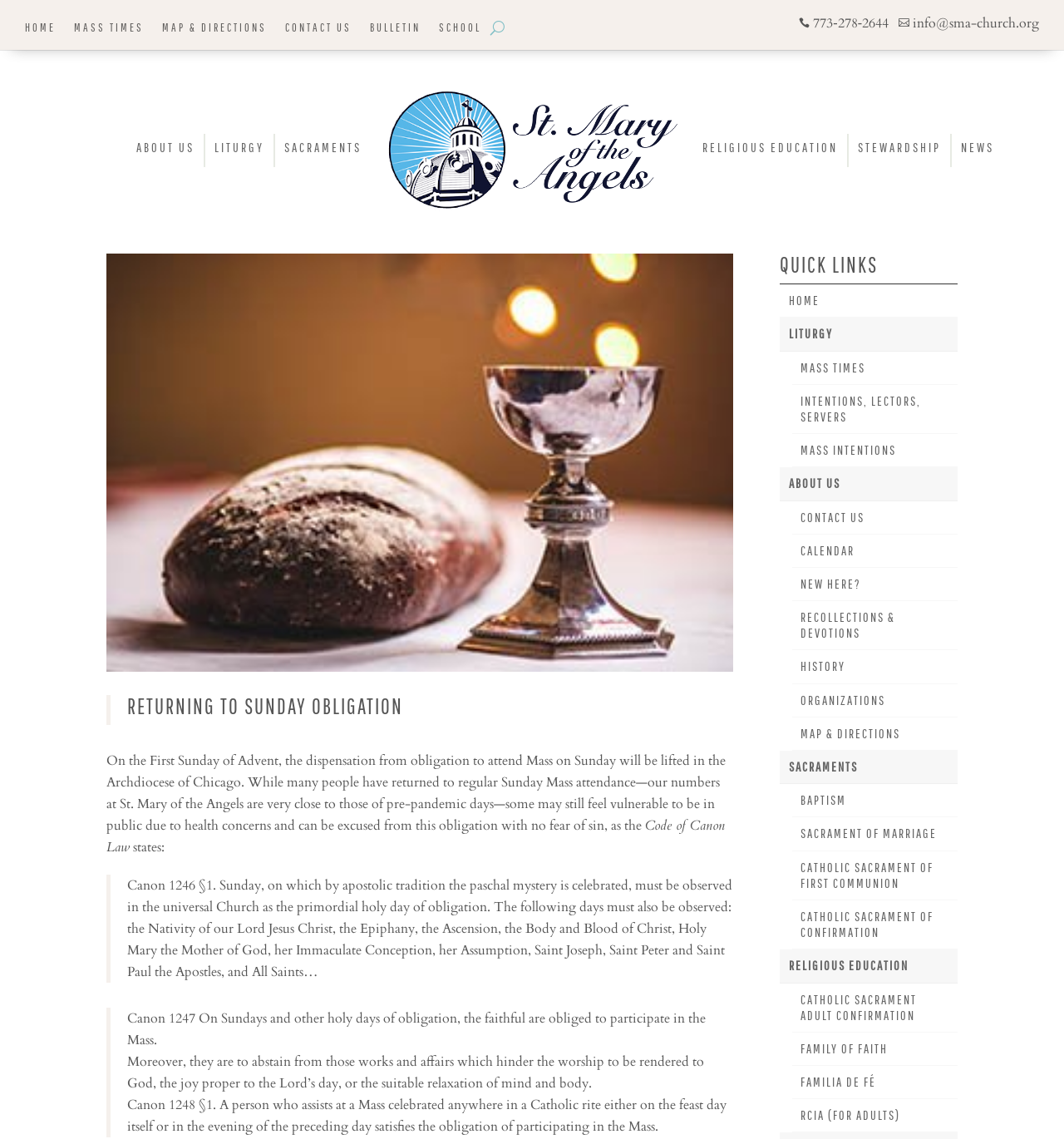Please mark the clickable region by giving the bounding box coordinates needed to complete this instruction: "Click HOME".

[0.023, 0.018, 0.052, 0.036]